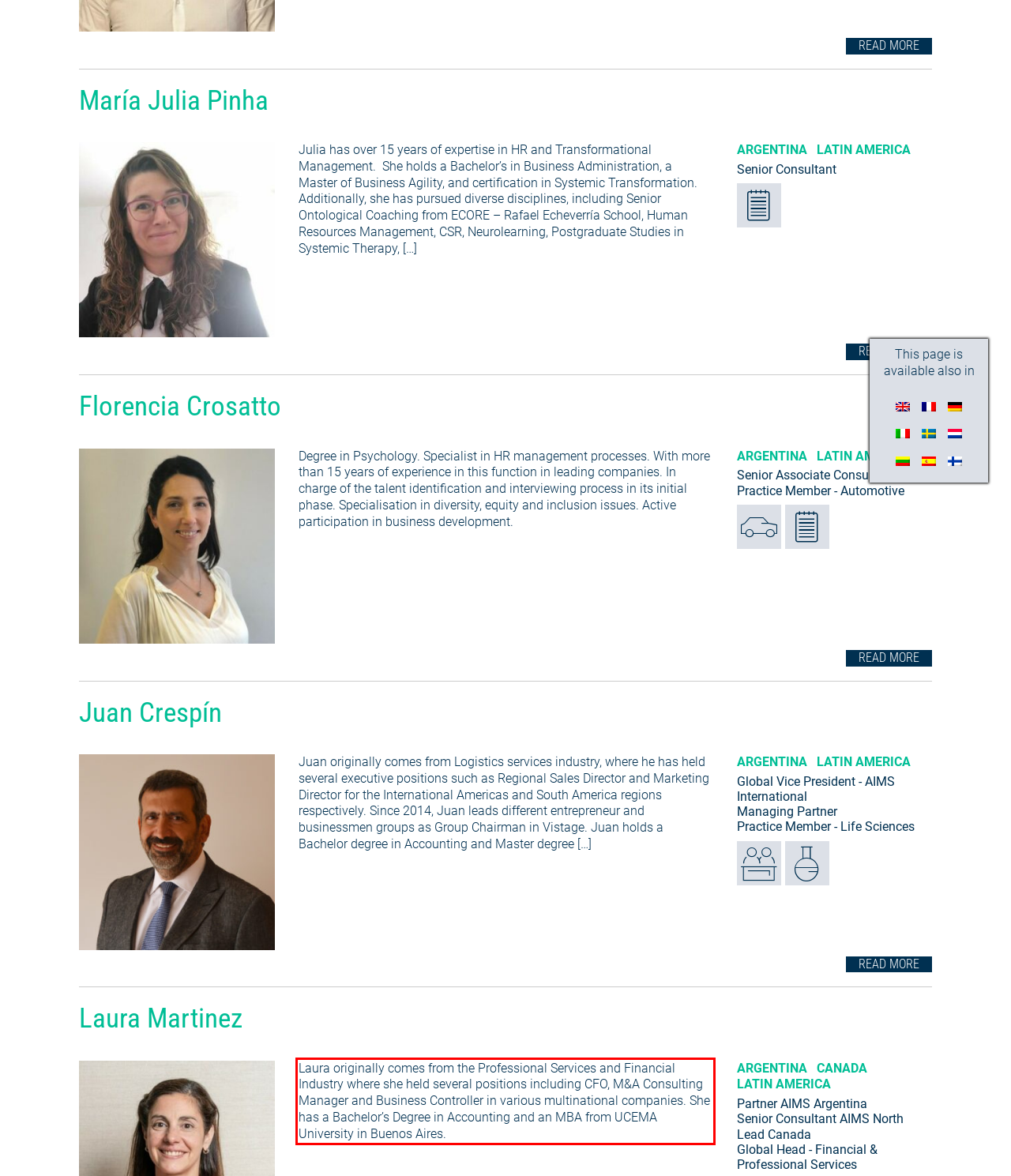Observe the screenshot of the webpage that includes a red rectangle bounding box. Conduct OCR on the content inside this red bounding box and generate the text.

Laura originally comes from the Professional Services and Financial Industry where she held several positions including CFO, M&A Consulting Manager and Business Controller in various multinational companies. She has a Bachelor’s Degree in Accounting and an MBA from UCEMA University in Buenos Aires.